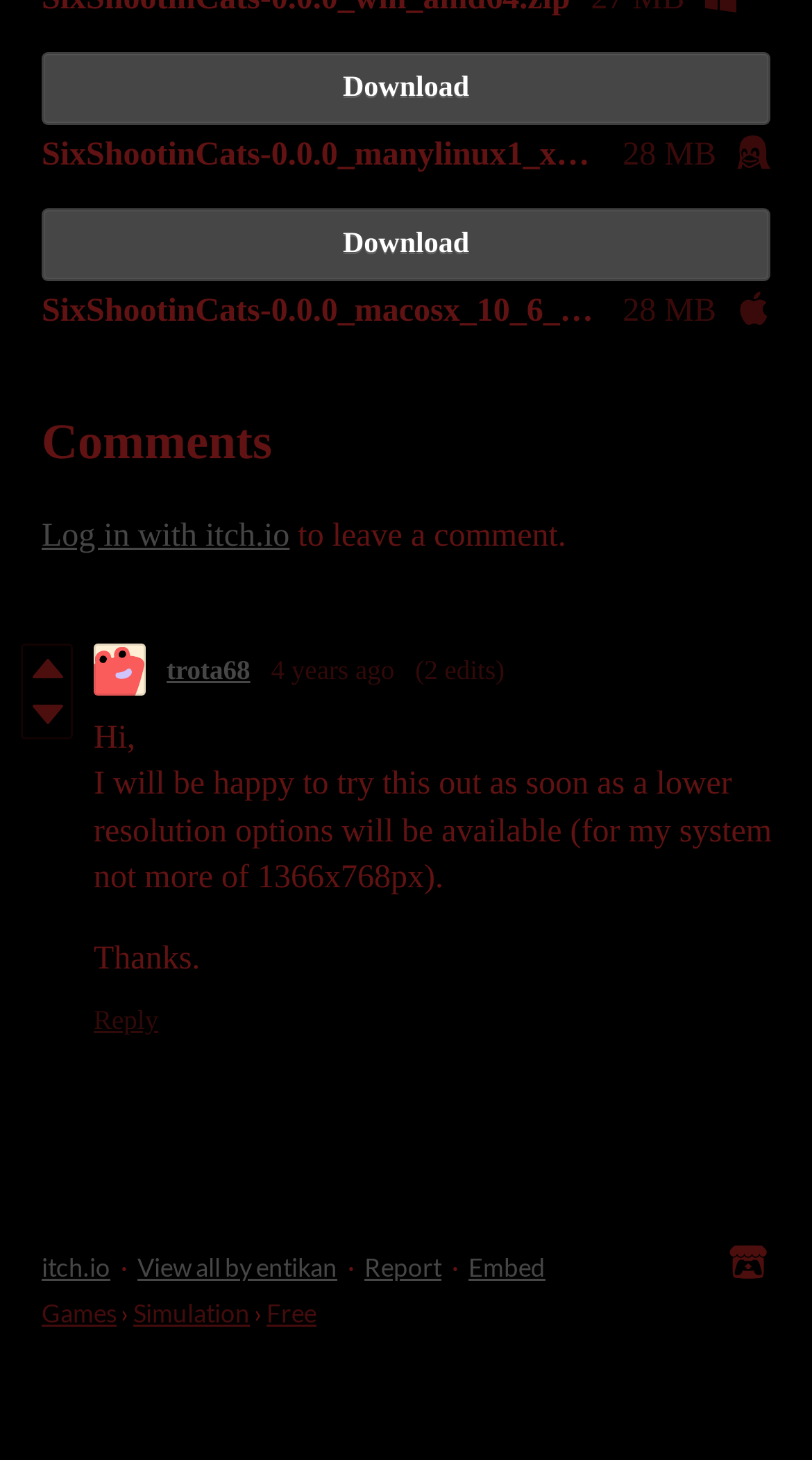Determine the bounding box coordinates of the clickable element necessary to fulfill the instruction: "read the guide for authors". Provide the coordinates as four float numbers within the 0 to 1 range, i.e., [left, top, right, bottom].

None